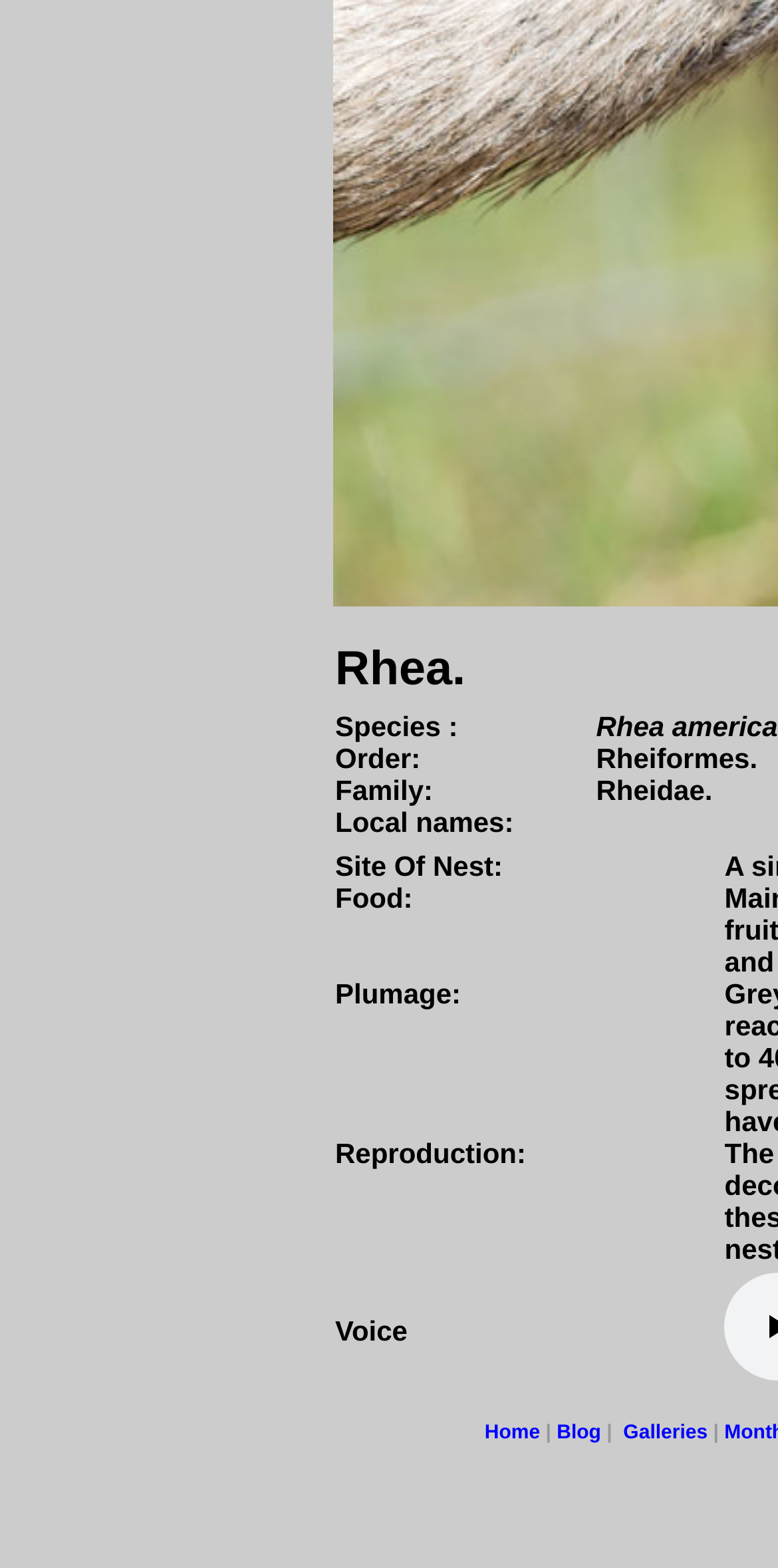How many main navigation links are there?
Refer to the screenshot and answer in one word or phrase.

3